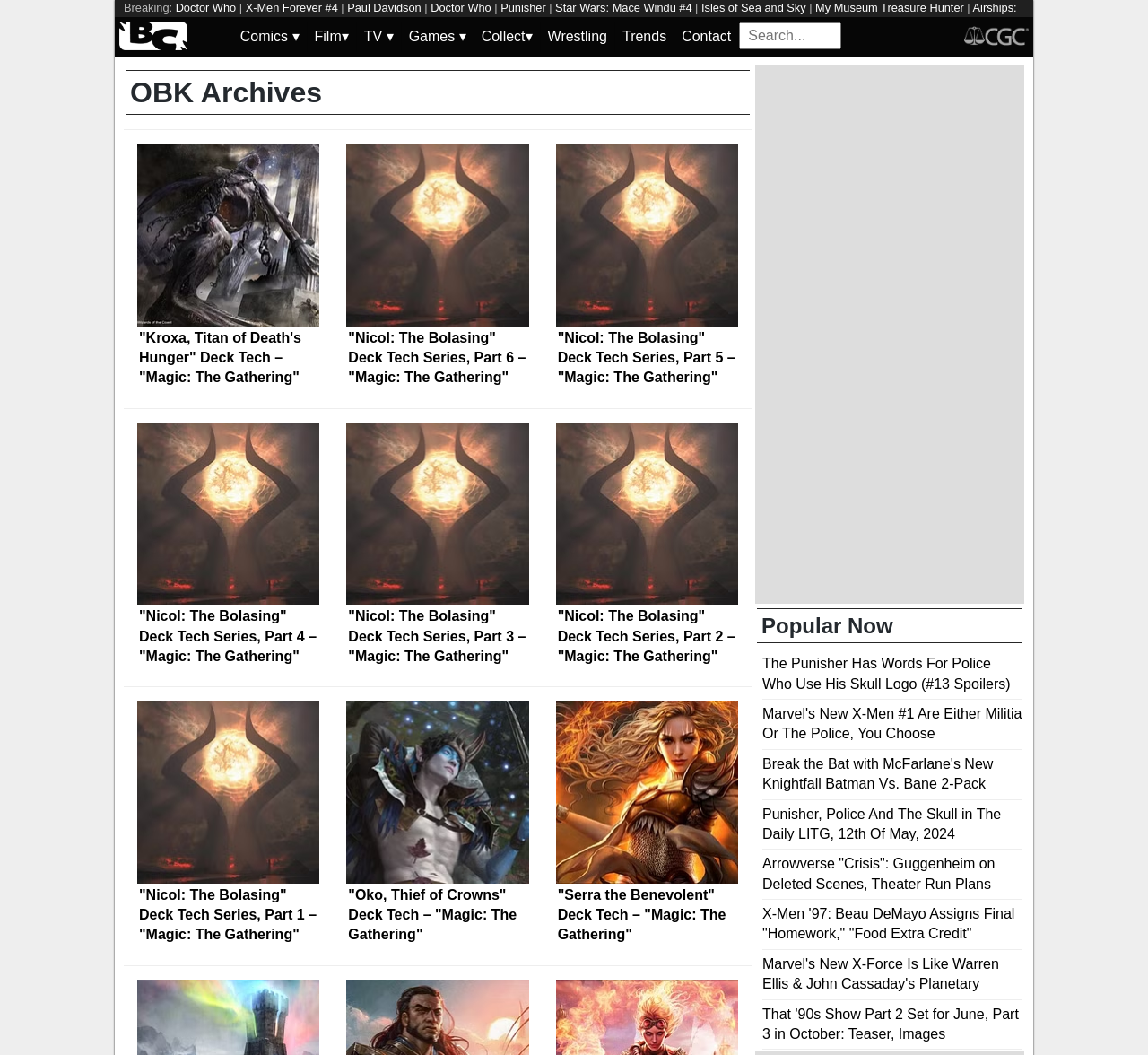Please identify the bounding box coordinates of the element that needs to be clicked to execute the following command: "Explore Comics news". Provide the bounding box using four float numbers between 0 and 1, formatted as [left, top, right, bottom].

[0.203, 0.02, 0.267, 0.049]